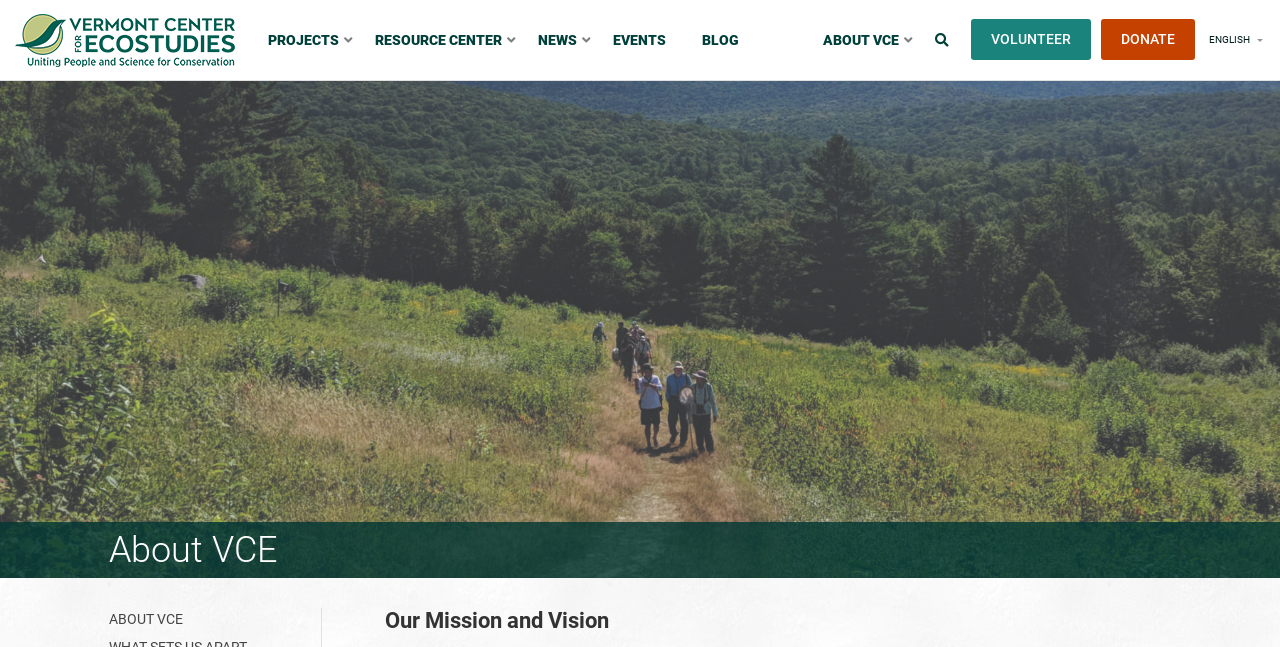What is the name of the organization?
From the screenshot, provide a brief answer in one word or phrase.

Vermont Center for Ecostudies